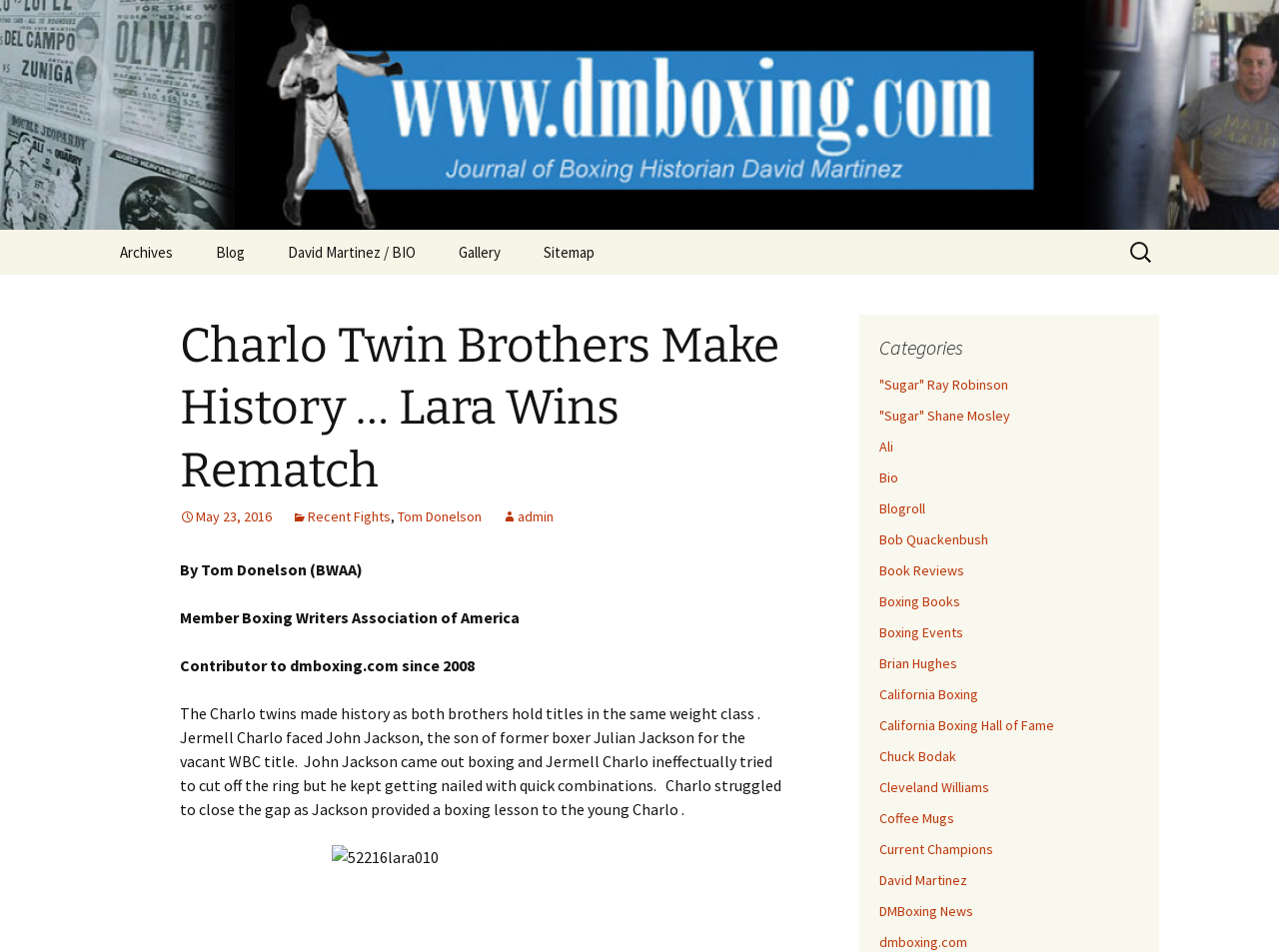Could you find the bounding box coordinates of the clickable area to complete this instruction: "Go to the HOME page"?

None